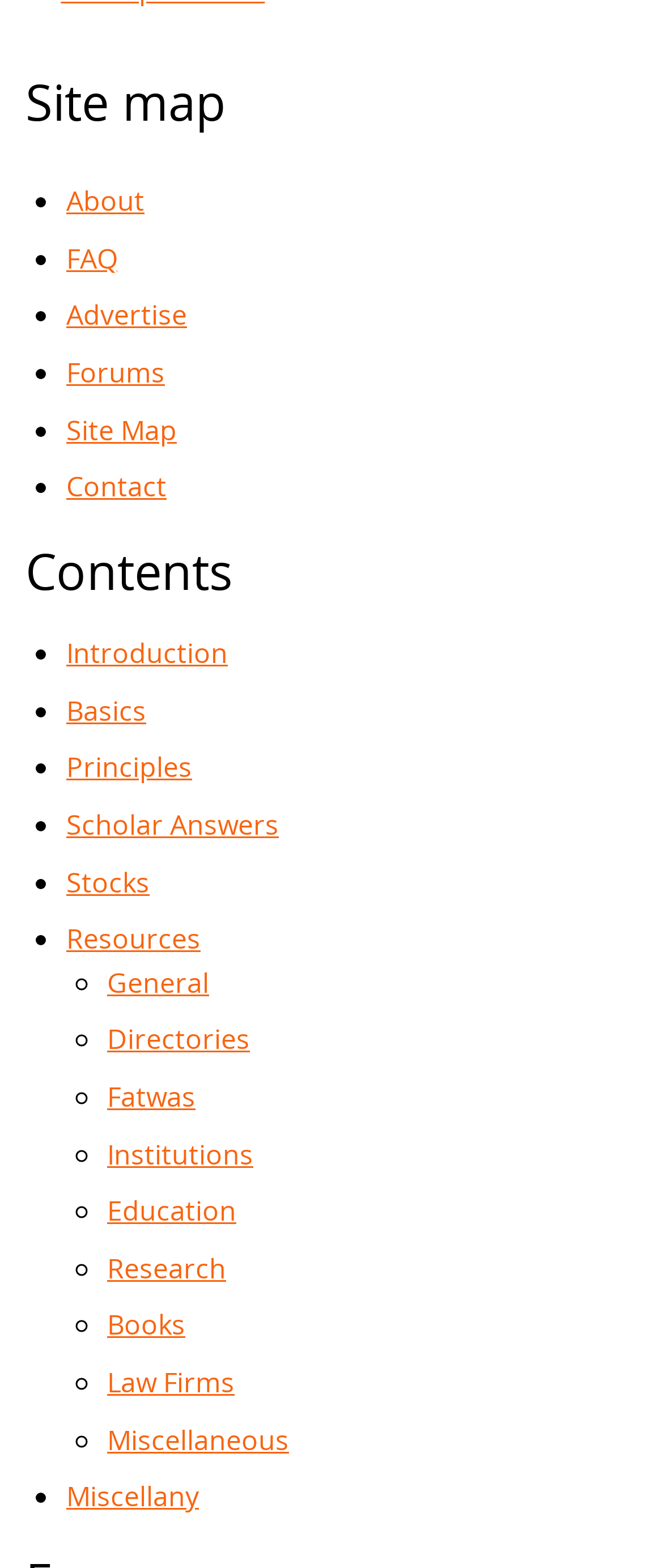Could you provide the bounding box coordinates for the portion of the screen to click to complete this instruction: "Explore Resources"?

[0.1, 0.587, 0.303, 0.611]